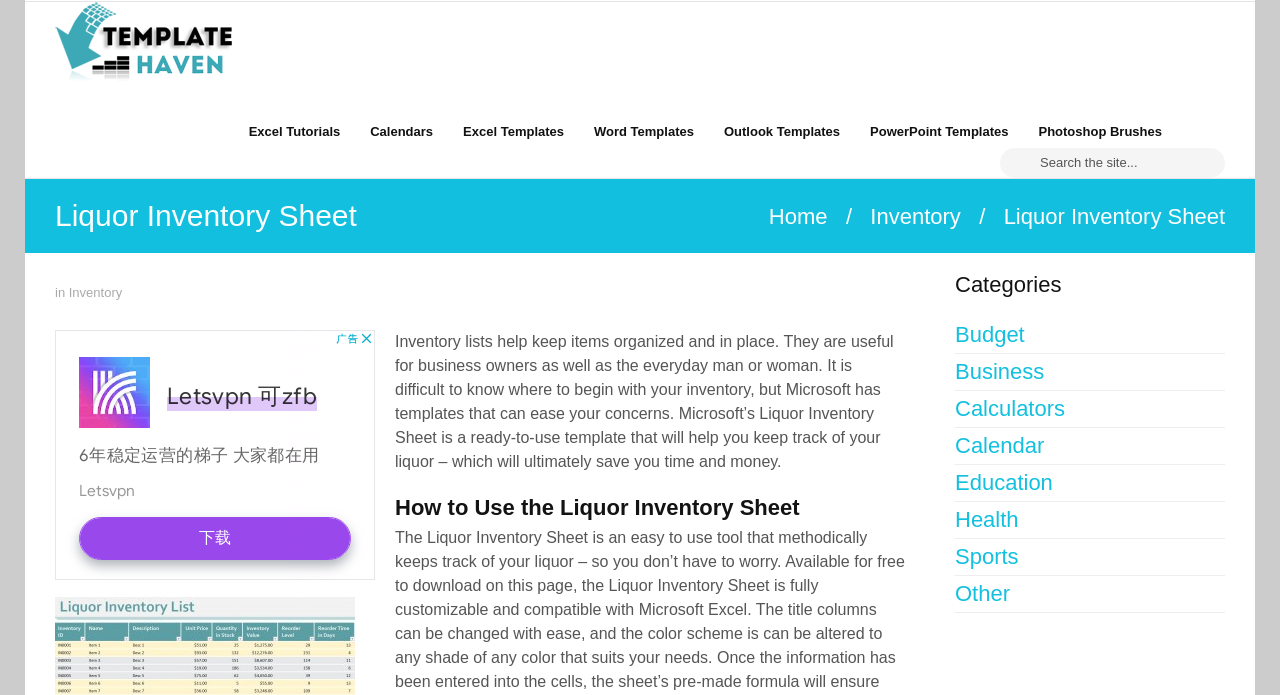Please identify the bounding box coordinates of the element that needs to be clicked to execute the following command: "Explore Budget templates". Provide the bounding box using four float numbers between 0 and 1, formatted as [left, top, right, bottom].

[0.746, 0.456, 0.957, 0.509]